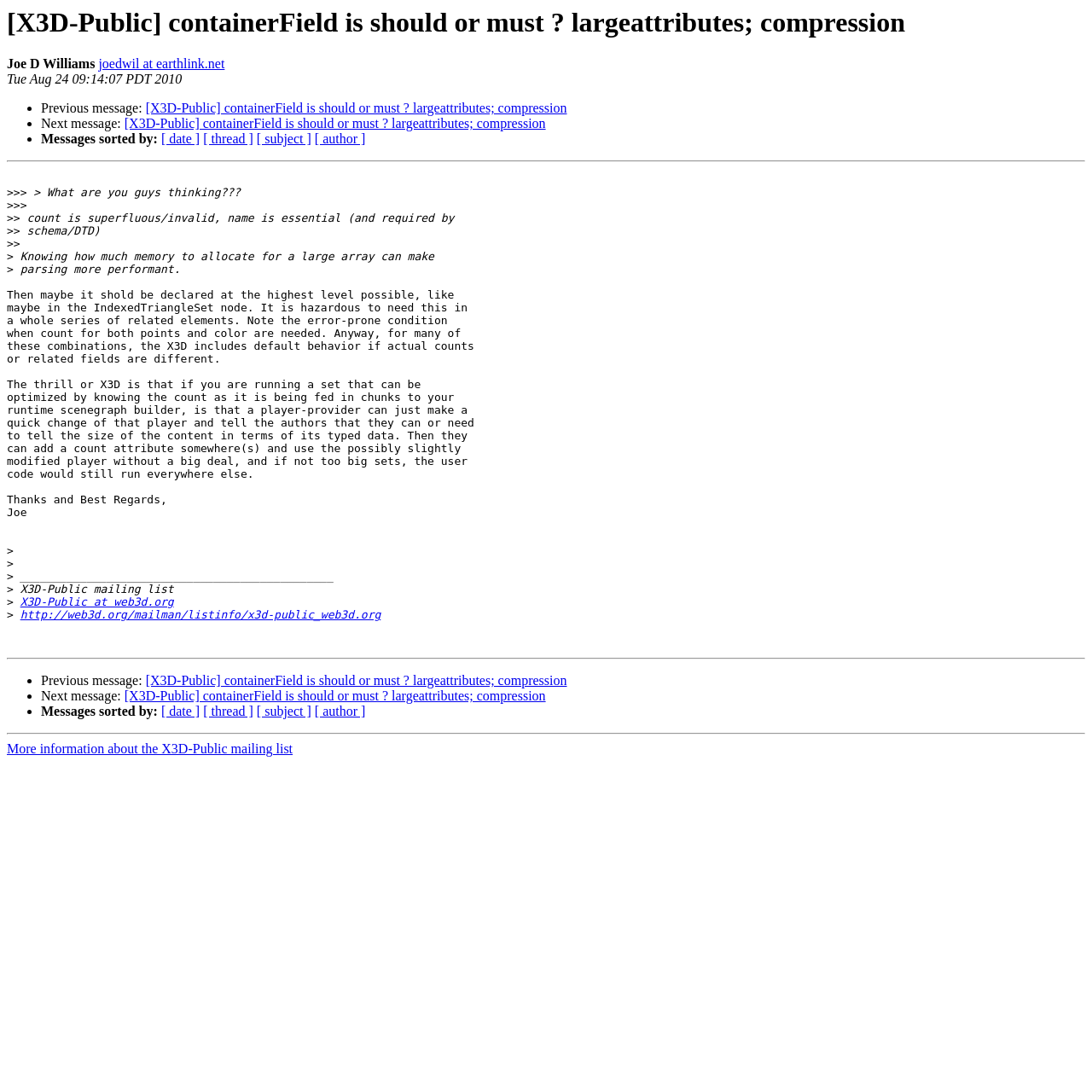Please look at the image and answer the question with a detailed explanation: What is the name of the mailing list?

The name of the mailing list is X3D-Public, which is indicated by the StaticText element 'X3D-Public mailing list' at the bottom of the webpage.